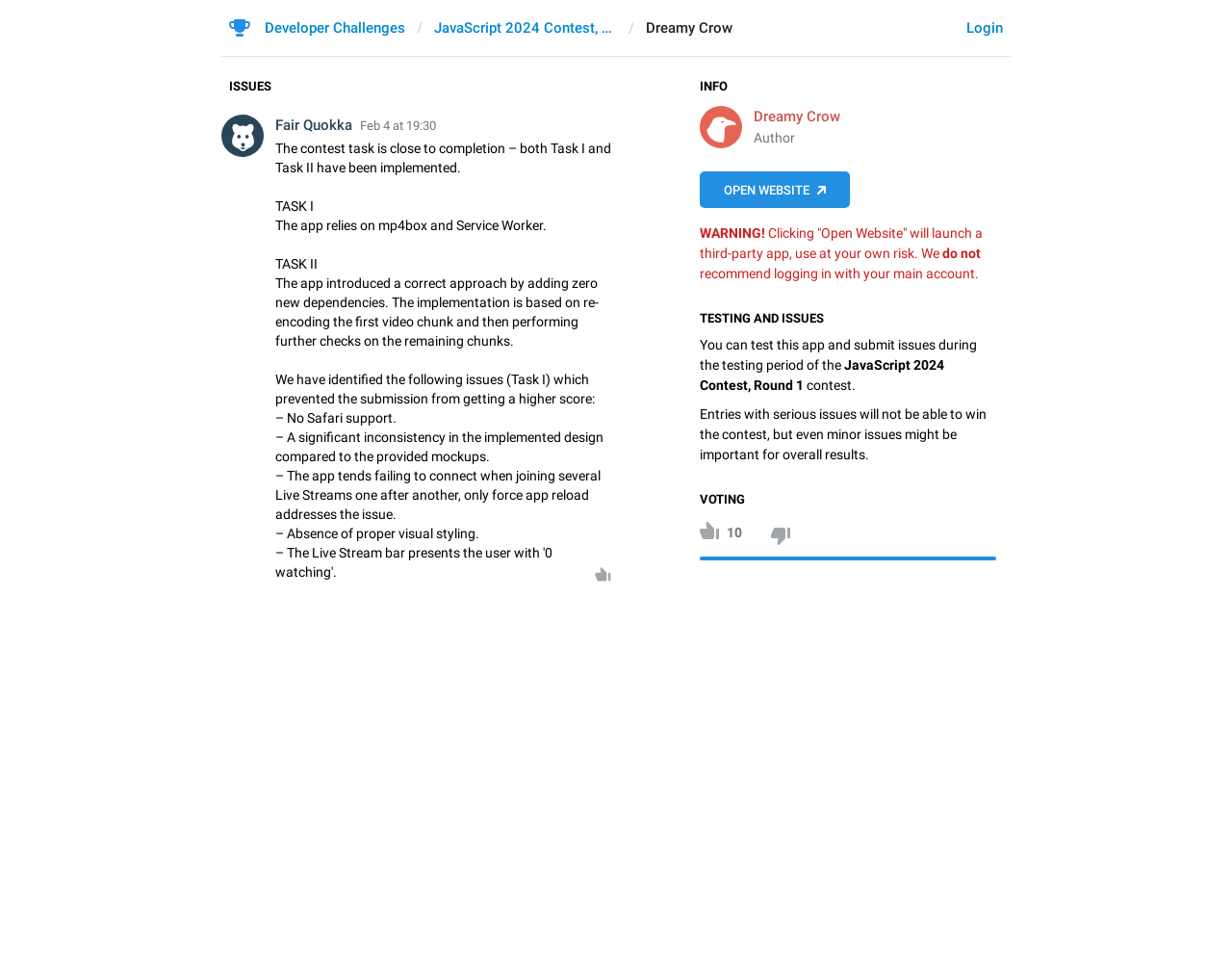Who is the author of the submission?
Answer the question with as much detail as you can, using the image as a reference.

The author of the submission is mentioned in the 'INFO' section, where it says 'Author: Dreamy Crow'. This information is provided to identify the creator of the submission.